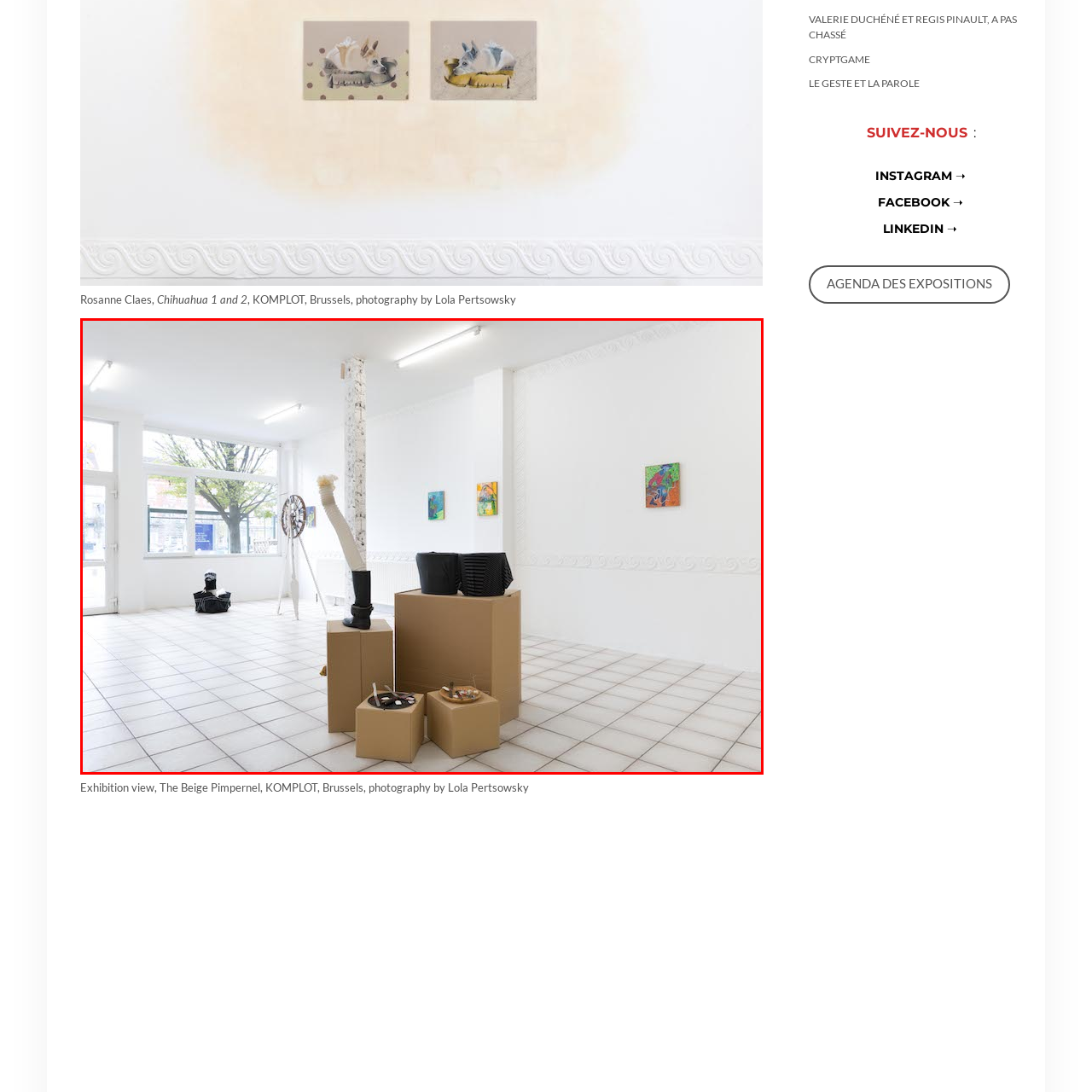What type of objects are used to create the sculpture-like installations?
Analyze the image surrounded by the red bounding box and provide a thorough answer.

The caption states that the installations are 'composed of cardboard boxes and varied objects', suggesting that these materials are used to create the sculpture-like installations.